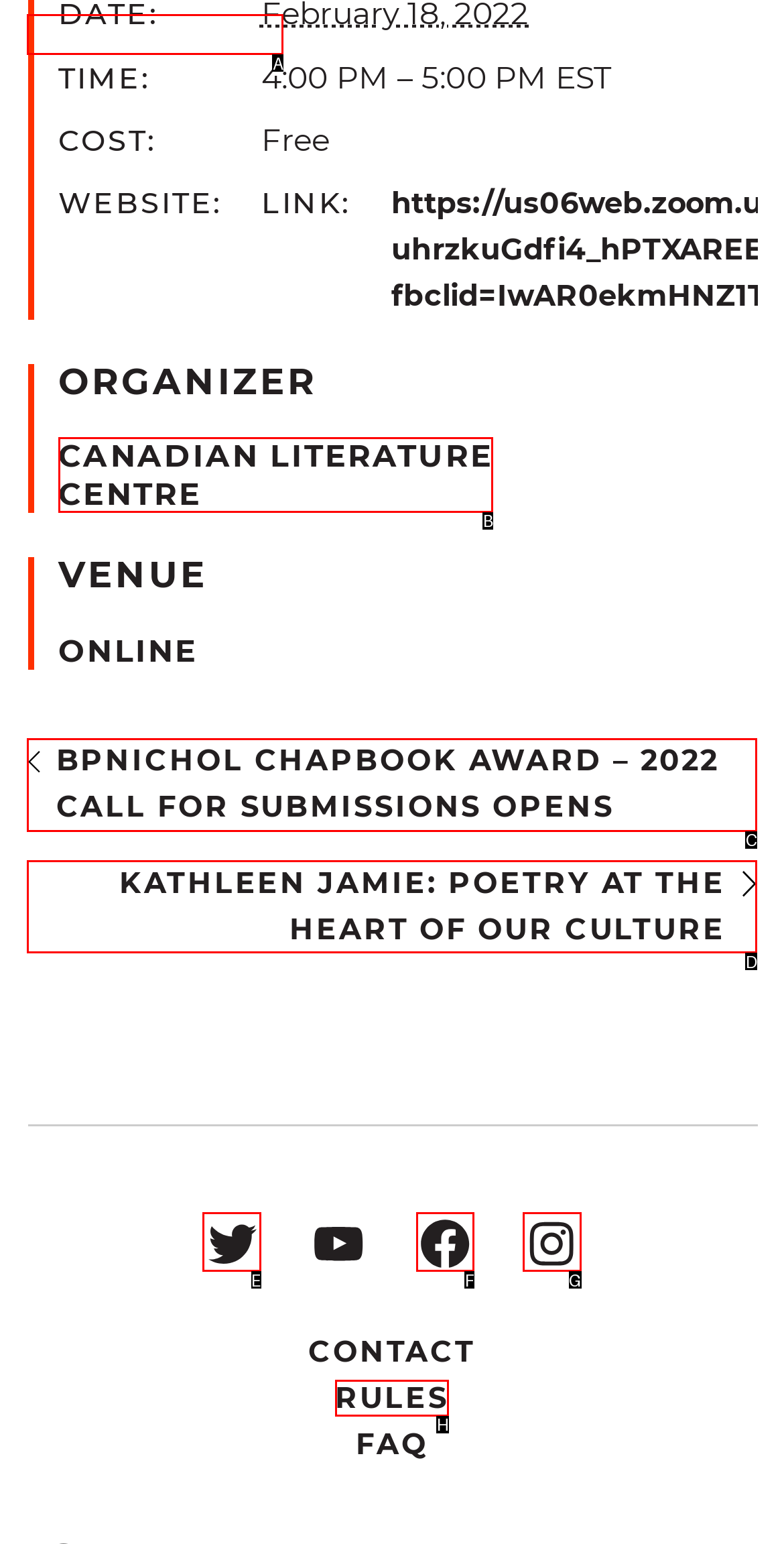Based on the description: Canadian Literature Centre
Select the letter of the corresponding UI element from the choices provided.

B